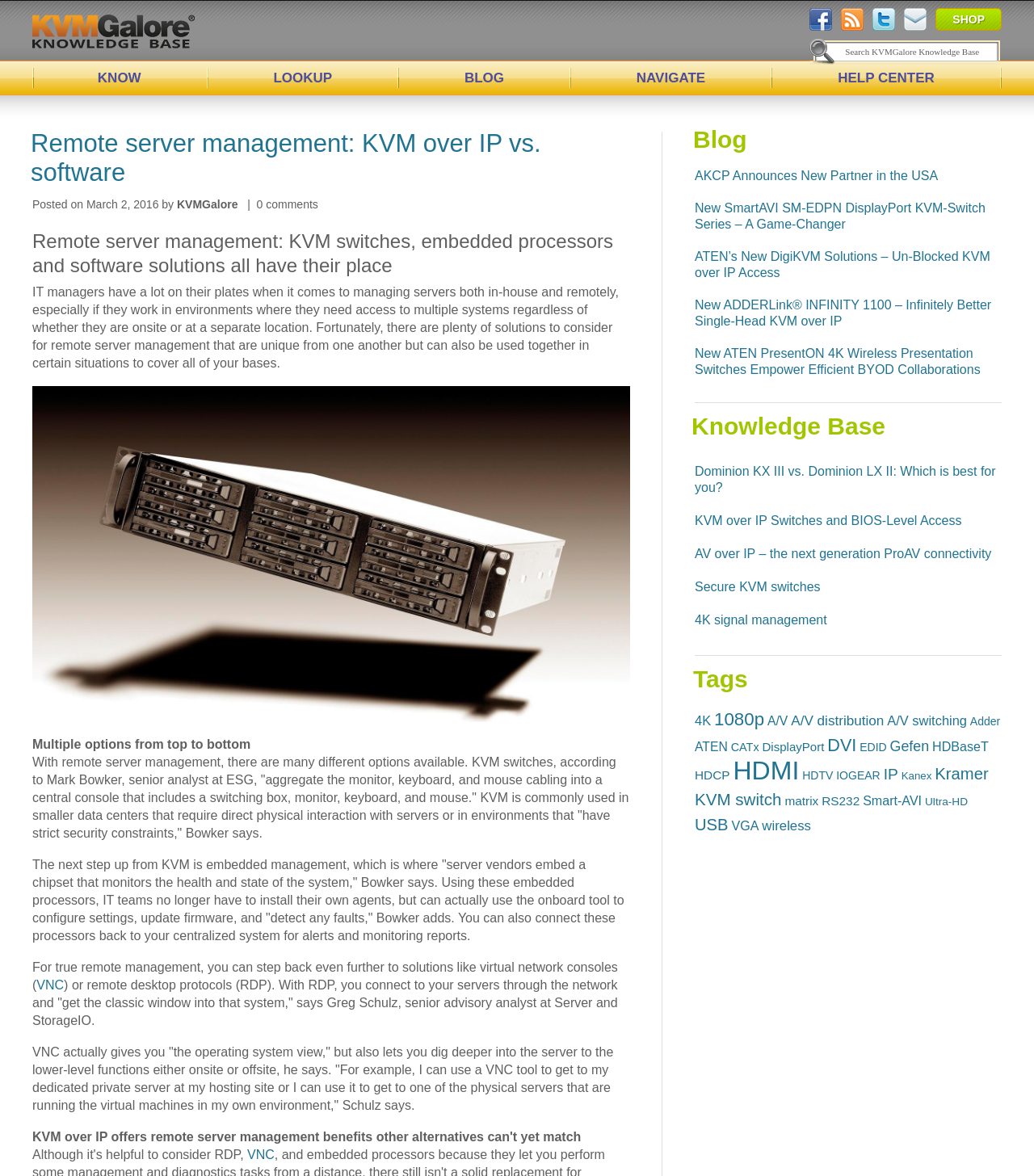Can you provide the bounding box coordinates for the element that should be clicked to implement the instruction: "Read the blog post"?

[0.67, 0.107, 0.722, 0.13]